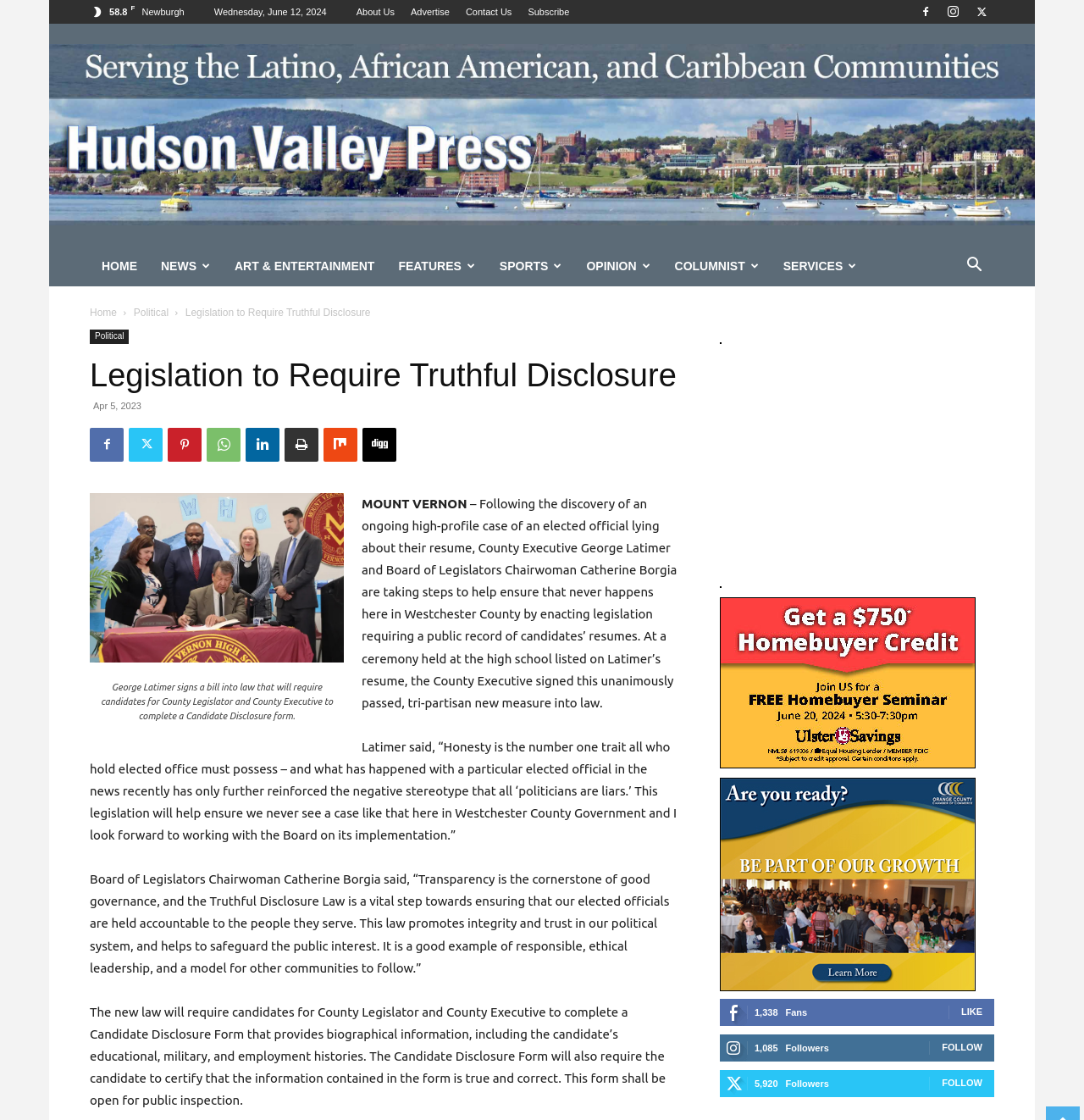What is the number of fans mentioned on the webpage?
Using the image as a reference, give an elaborate response to the question.

On the webpage, there is a section that displays social media metrics, including the number of fans, which is 1,338.